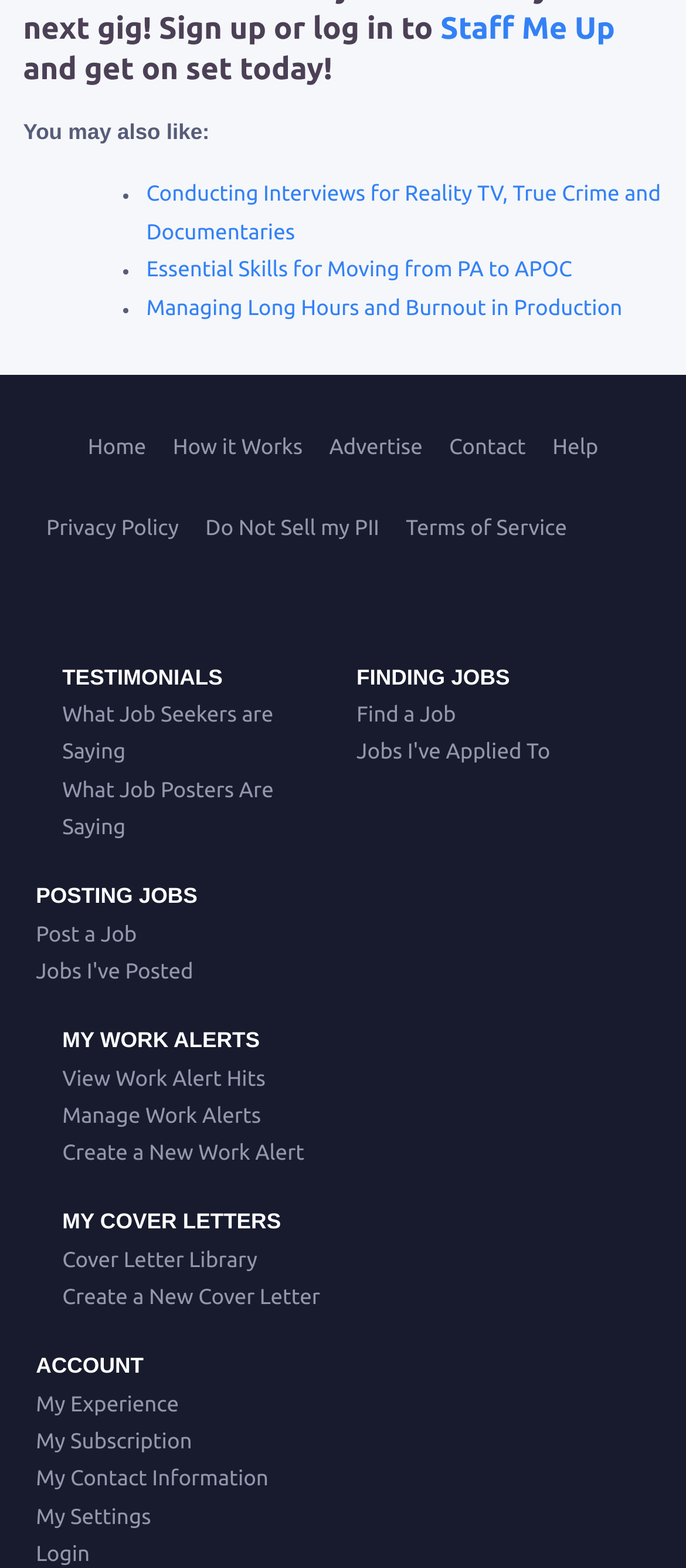Please provide a brief answer to the question using only one word or phrase: 
What is the name of the website?

Staff Me Up